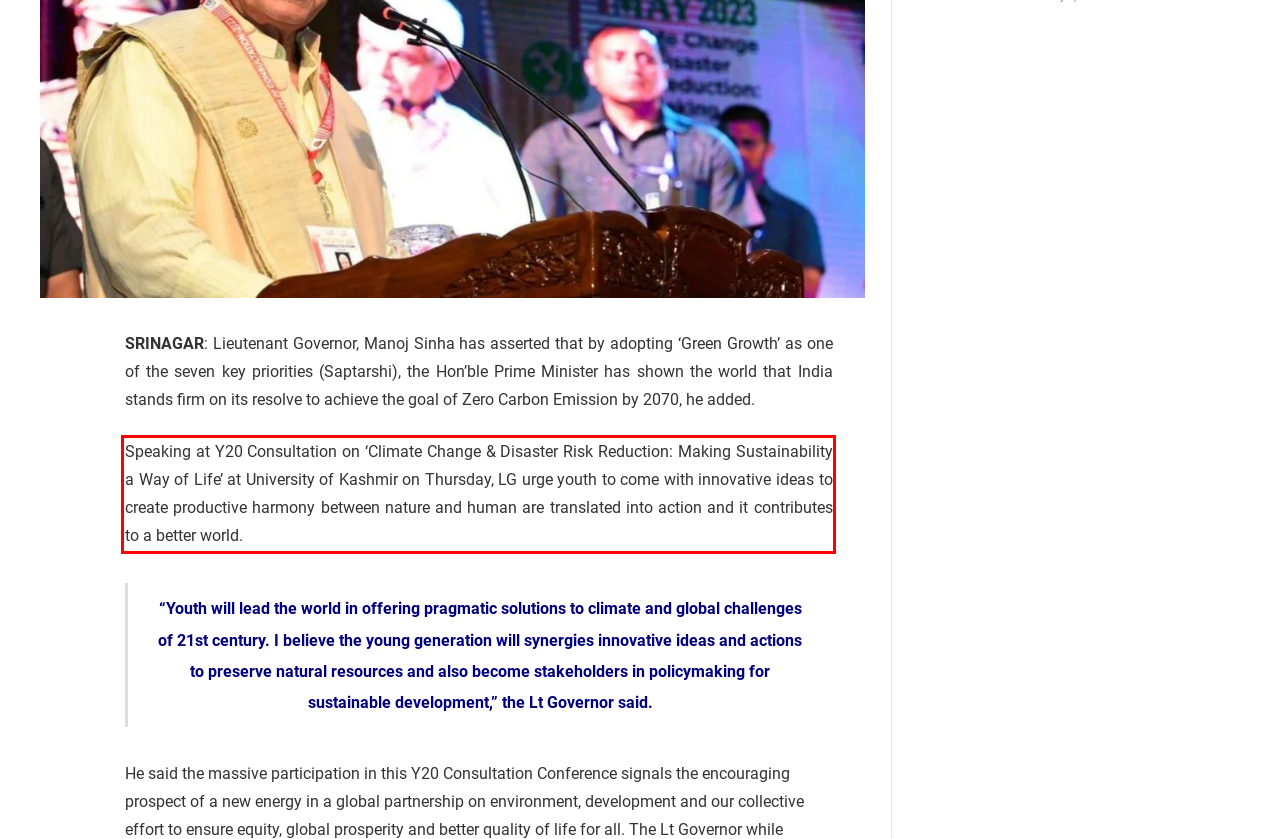Perform OCR on the text inside the red-bordered box in the provided screenshot and output the content.

Speaking at Y20 Consultation on ‘Climate Change & Disaster Risk Reduction: Making Sustainability a Way of Life’ at University of Kashmir on Thursday, LG urge youth to come with innovative ideas to create productive harmony between nature and human are translated into action and it contributes to a better world.